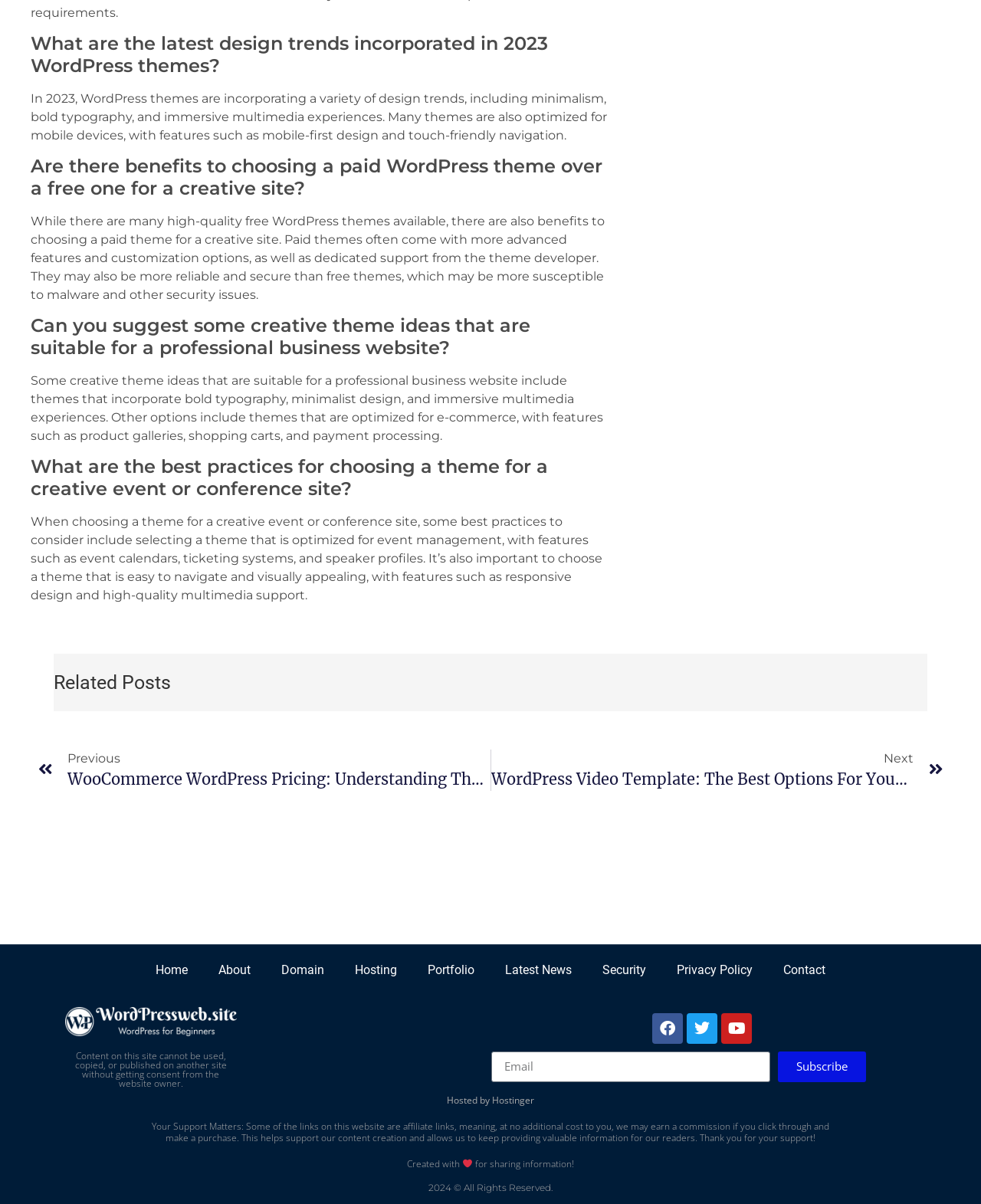What is the purpose of the 'Subscribe' button?
Look at the webpage screenshot and answer the question with a detailed explanation.

The answer can be inferred from the context of the webpage. The 'Subscribe' button is located next to a textbox labeled 'Email', suggesting that the purpose of the button is to subscribe to a newsletter or updates via email.